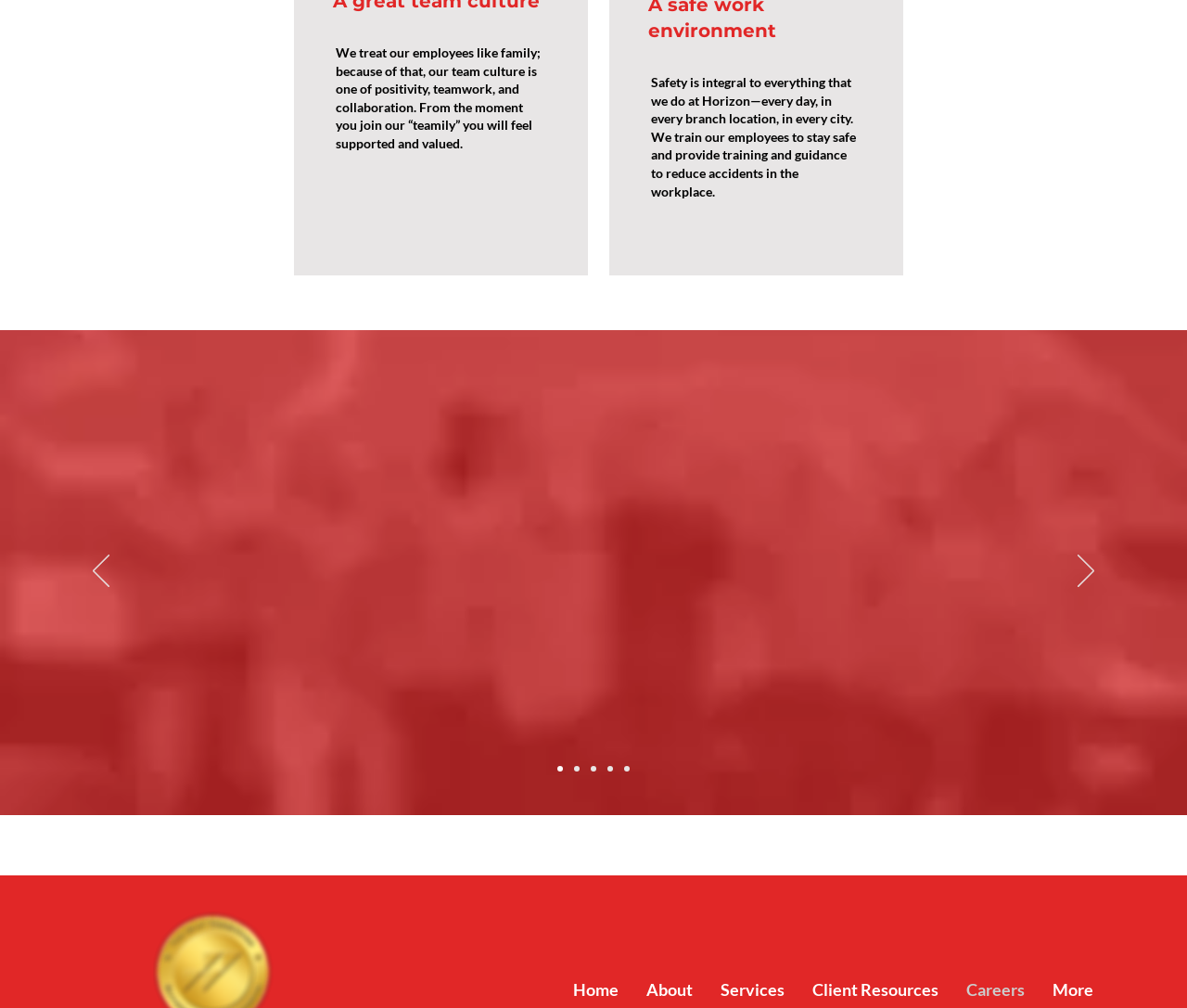What social media platforms is the company present on?
Based on the image content, provide your answer in one word or a short phrase.

LinkedIn, Facebook, YouTube